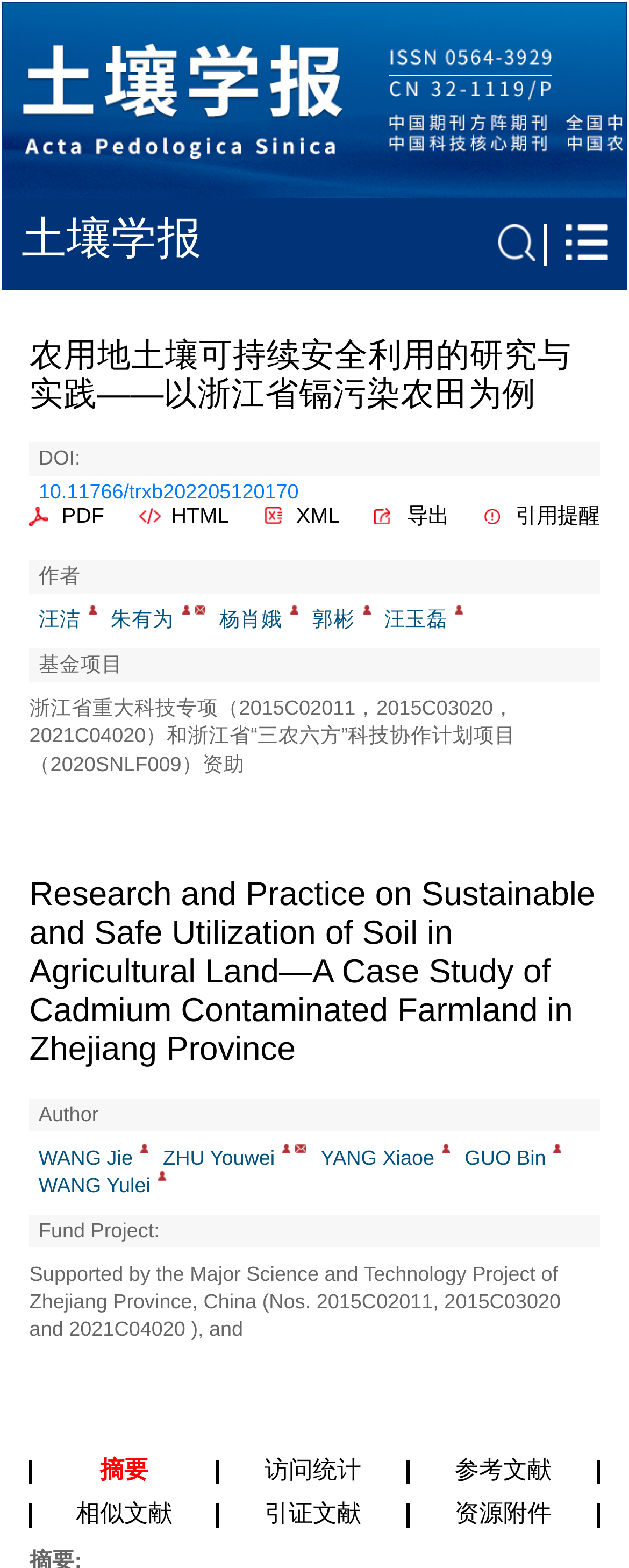Provide the bounding box coordinates for the UI element that is described as: "朱有为".

[0.161, 0.387, 0.276, 0.405]